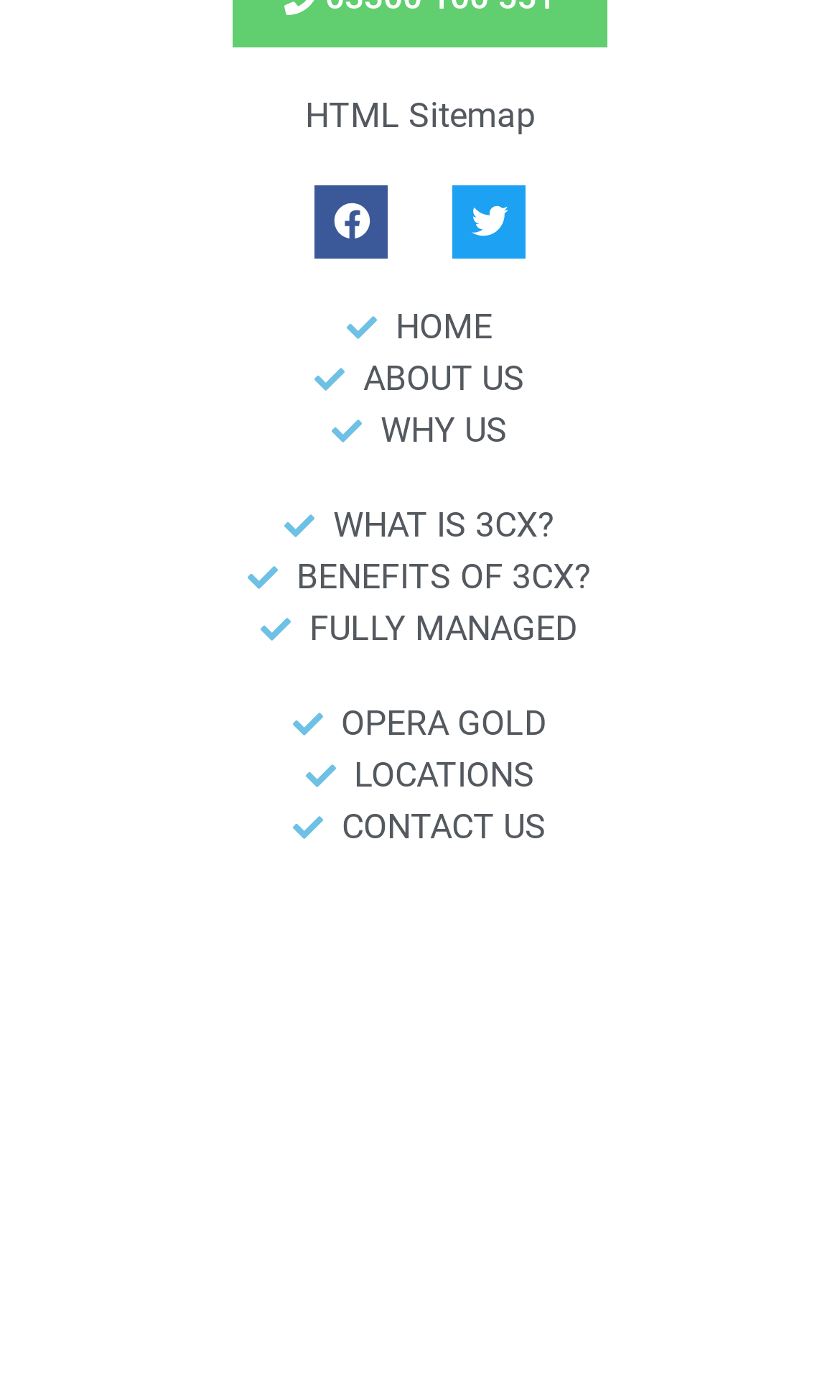Using the provided description: "CONTACT US", find the bounding box coordinates of the corresponding UI element. The output should be four float numbers between 0 and 1, in the format [left, top, right, bottom].

[0.154, 0.573, 0.846, 0.609]